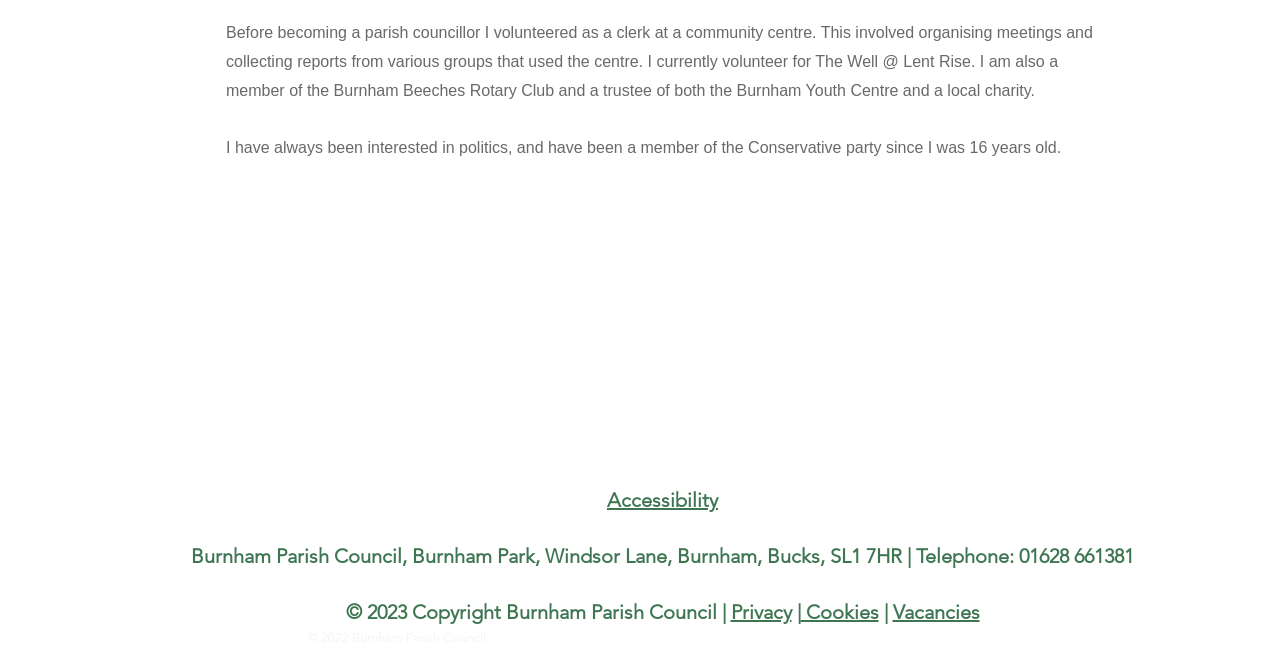Please answer the following question using a single word or phrase: 
What is the copyright year of the Burnham Parish Council?

2023